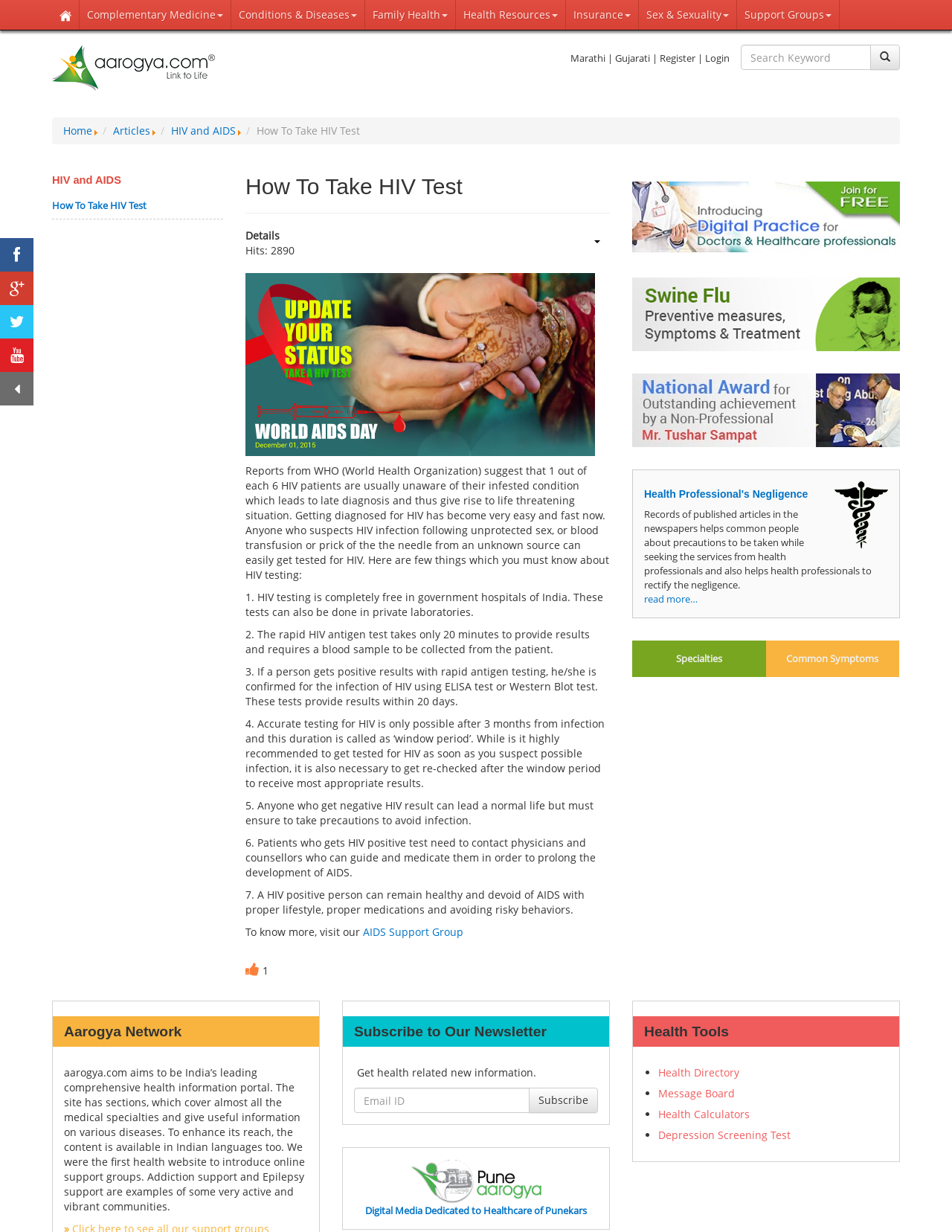Give a one-word or short phrase answer to the question: 
What is the name of the health information portal mentioned on the webpage?

Aarogya.com